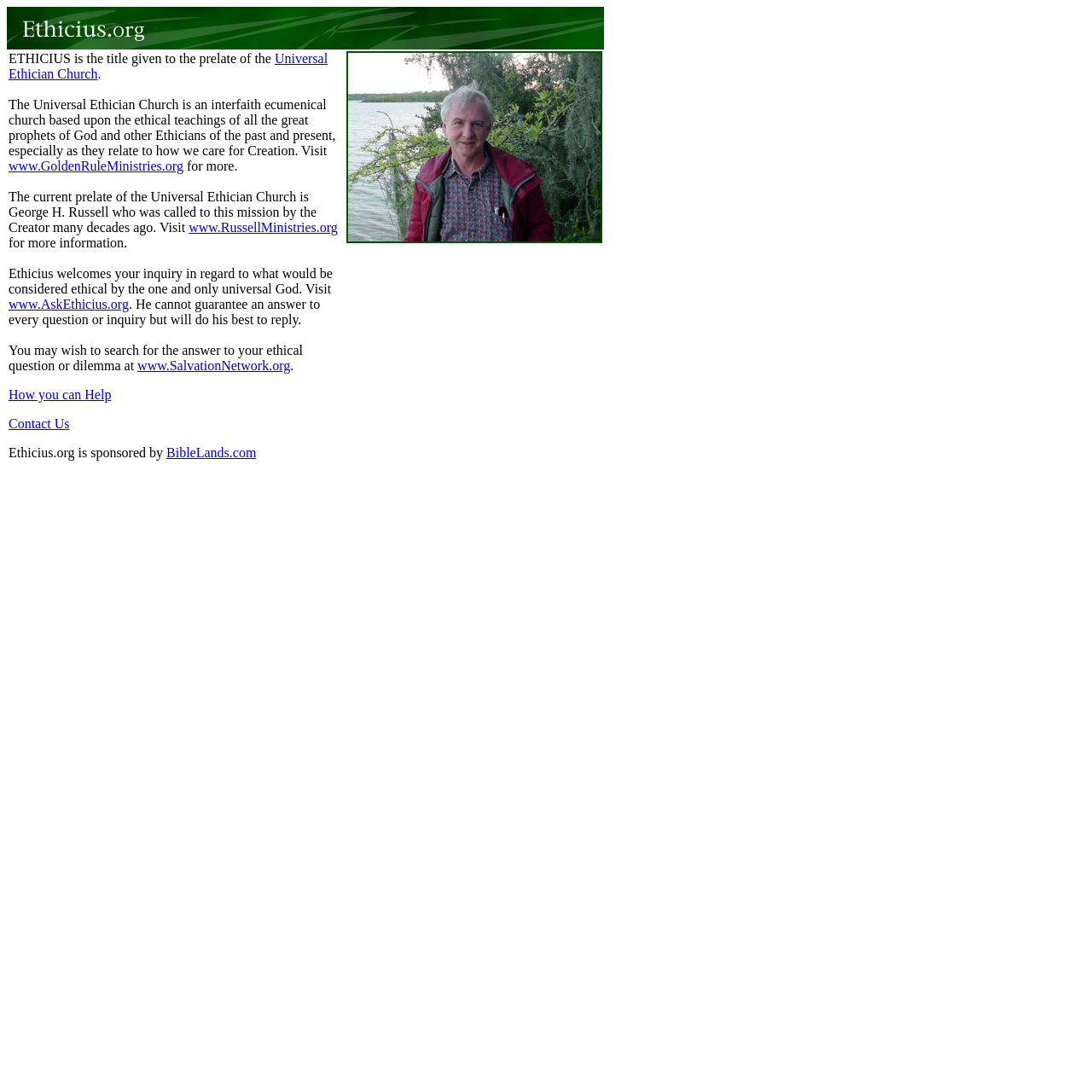Find the bounding box coordinates for the element described here: "How you can Help".

[0.008, 0.355, 0.102, 0.368]